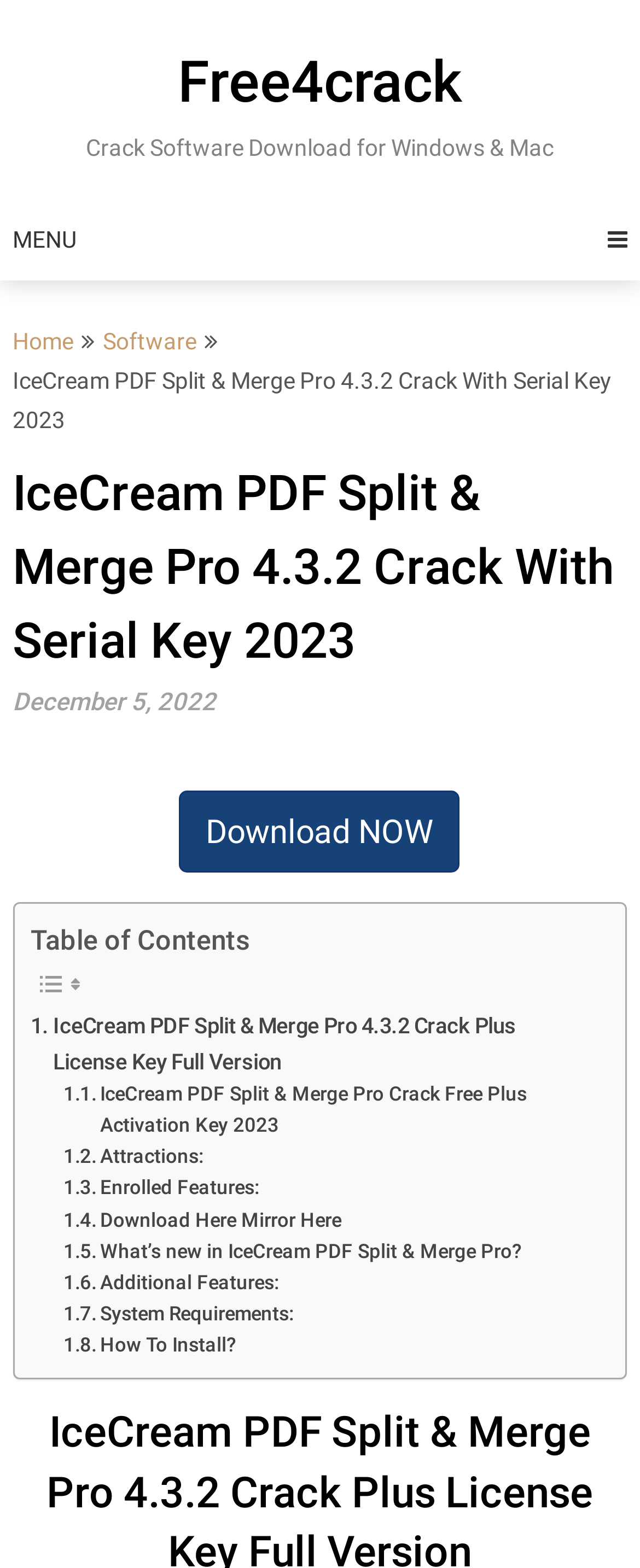Generate a comprehensive description of the contents of the webpage.

The webpage is about IceCream PDF Split & Merge Pro Crack, a professional portable document management program. At the top, there is a heading "Free4crack" with a link to it. Below that, there is a static text "Crack Software Download for Windows & Mac". On the top left, there is a menu link "MENU" with an icon, and next to it, there are links to "Home" and "Software".

The main content of the page is a header section with the title "IceCream PDF Split & Merge Pro 4.3.2 Crack With Serial Key 2023", which is also a link. Below the title, there is a static text "December 5, 2022", indicating the date of the post. 

On the right side of the title, there is a prominent "Download NOW" button. Below the header section, there is a table of contents with various links to different sections of the page, including "IceCream PDF Split & Merge Pro 4.3.2 Crack Plus License Key Full Version", "IceCream PDF Split & Merge Pro Crack Free Plus Activation Key 2023", and others. The table of contents also includes two small images. 

The links in the table of contents are organized into sections, including "Attractions", "Enrolled Features", "Download Here Mirror Here", "What’s new in IceCream PDF Split & Merge Pro?", "Additional Features", "System Requirements", and "How To Install?".